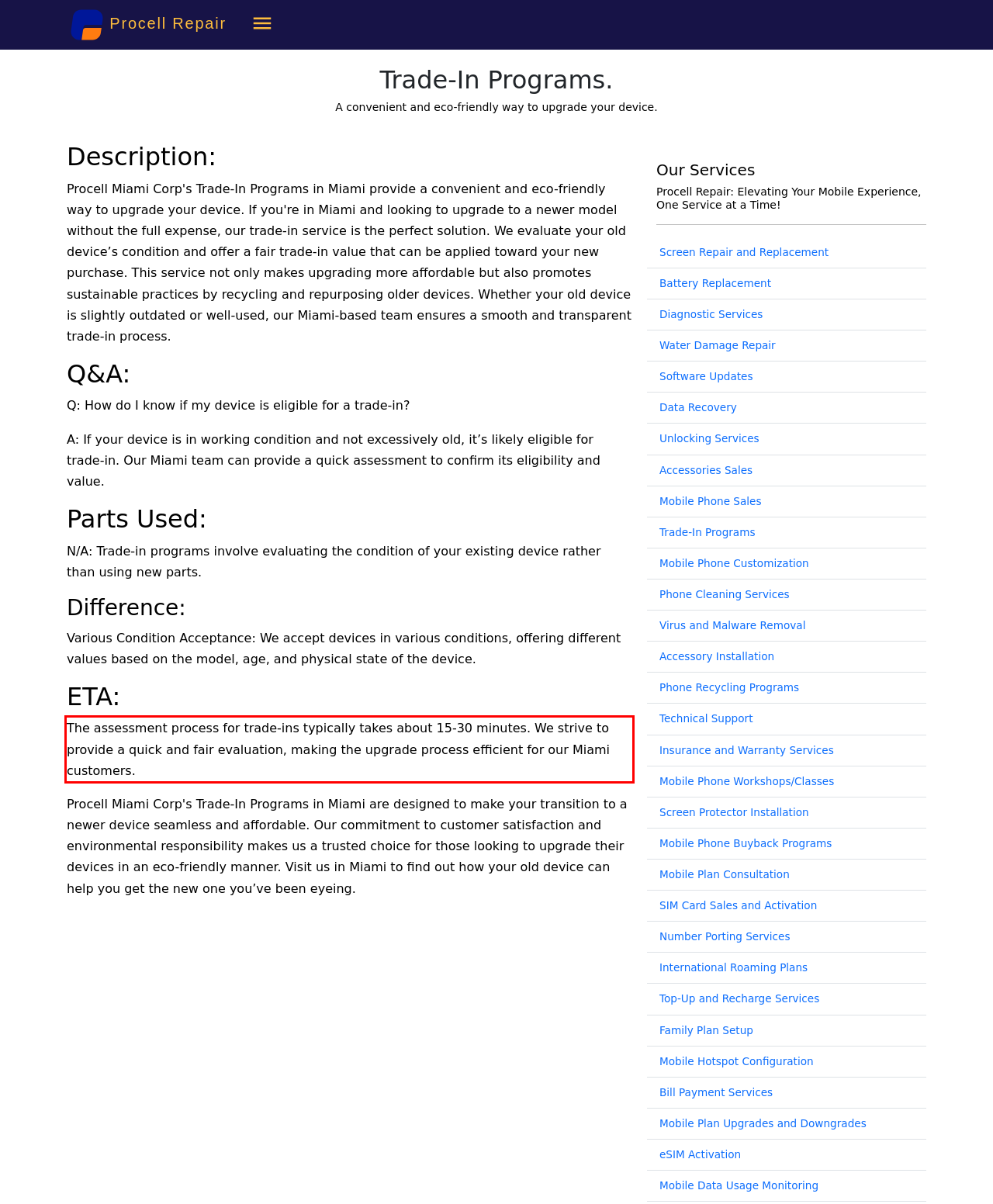Given a screenshot of a webpage with a red bounding box, please identify and retrieve the text inside the red rectangle.

The assessment process for trade-ins typically takes about 15-30 minutes. We strive to provide a quick and fair evaluation, making the upgrade process efficient for our Miami customers.